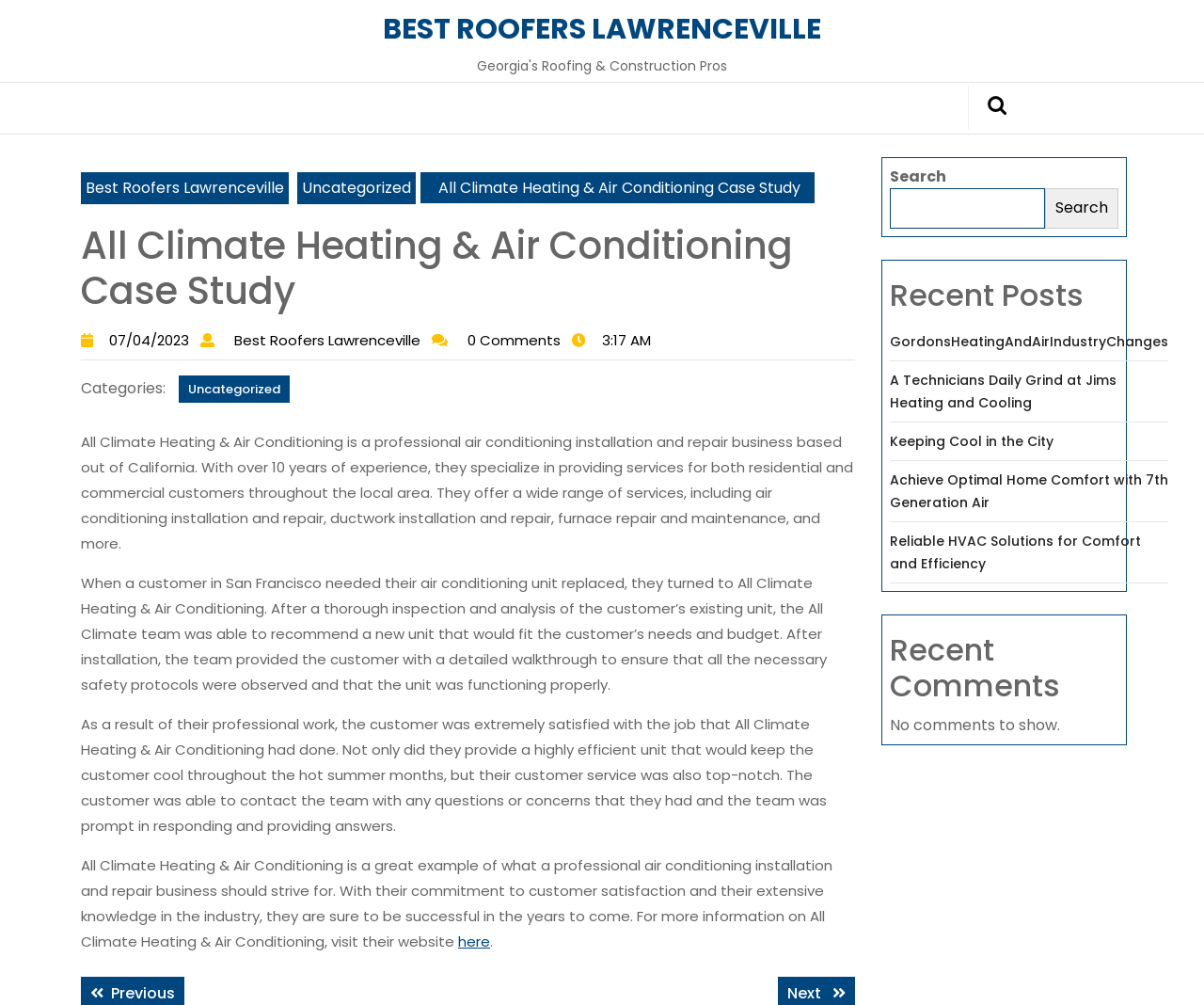Can you identify the bounding box coordinates of the clickable region needed to carry out this instruction: 'View recent posts'? The coordinates should be four float numbers within the range of 0 to 1, stated as [left, top, right, bottom].

[0.739, 0.267, 0.929, 0.321]